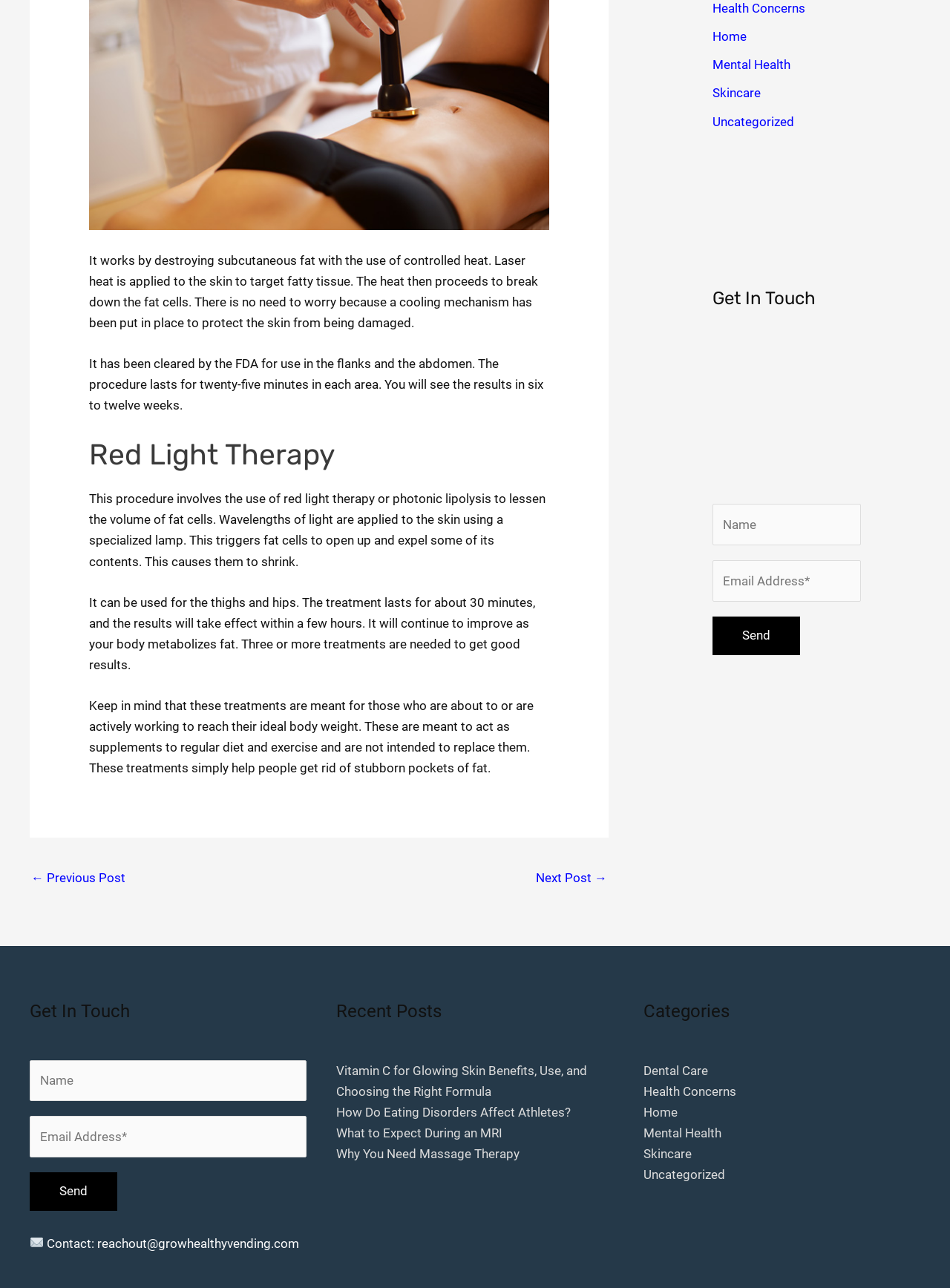From the webpage screenshot, predict the bounding box of the UI element that matches this description: "name="email-362" placeholder="Email Address*"".

[0.75, 0.435, 0.906, 0.467]